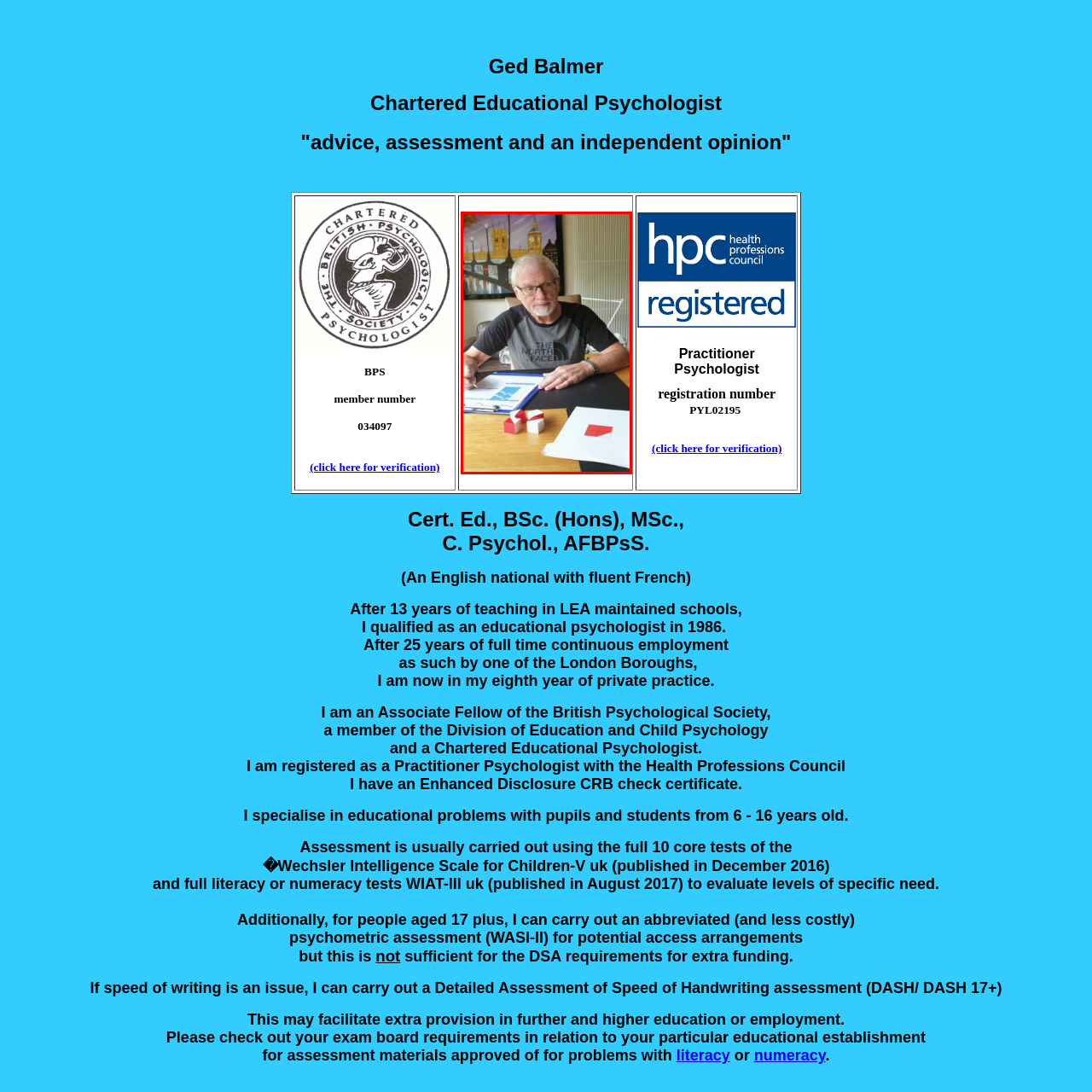Direct your attention to the image contained by the red frame and provide a detailed response to the following question, utilizing the visual data from the image:
What is the backdrop of Ged Balmer's workspace?

According to the caption, the workspace features a backdrop of London landmarks, which adds a touch of familiarity and inspiration to his practice.